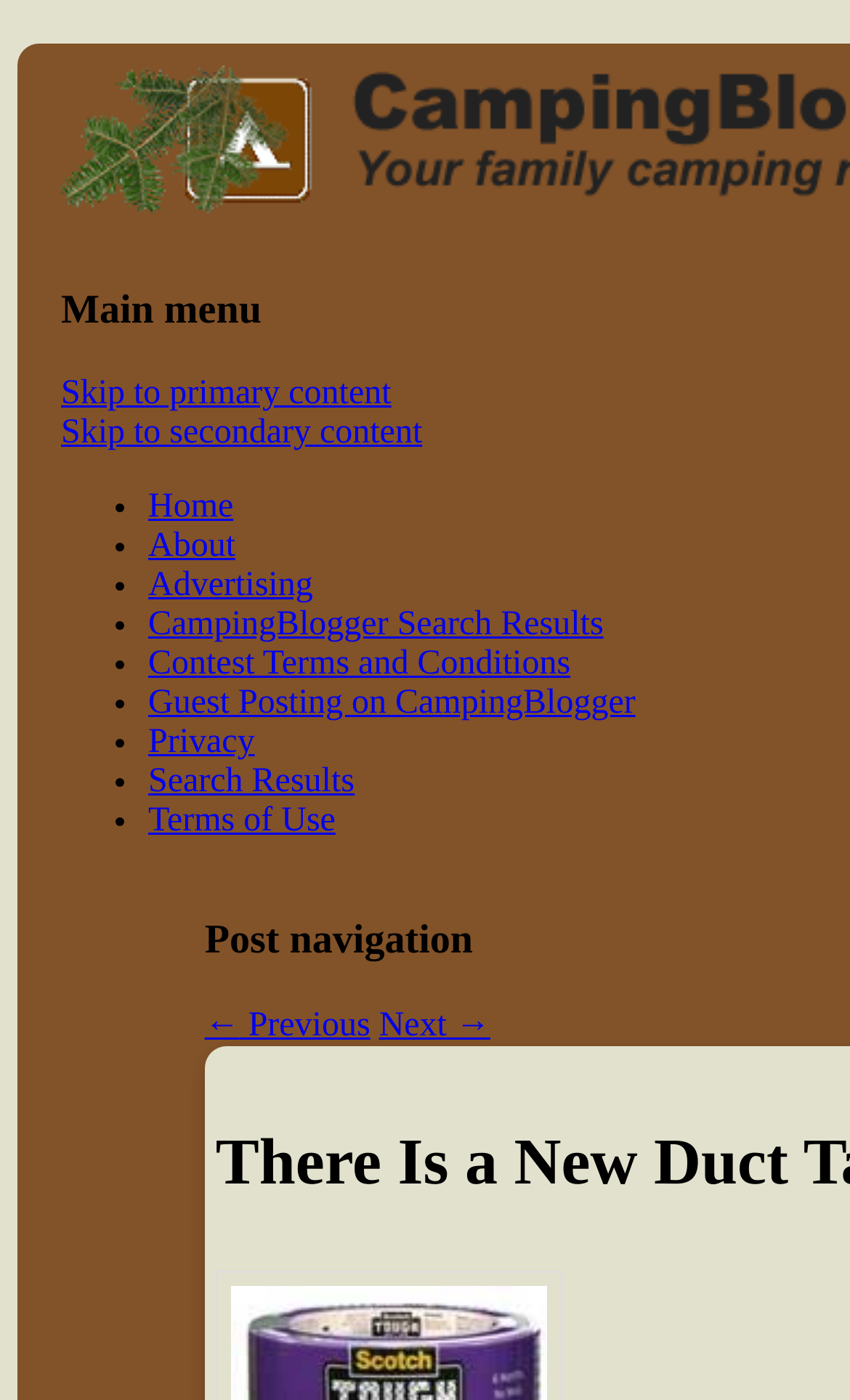How many navigation links are there?
Make sure to answer the question with a detailed and comprehensive explanation.

I counted the number of links in the navigation menu, which includes 'Home', 'About', 'Advertising', 'CampingBlogger Search Results', 'Contest Terms and Conditions', 'Guest Posting on CampingBlogger', 'Privacy', 'Search Results', 'Terms of Use', '← Previous', and 'Next →'.